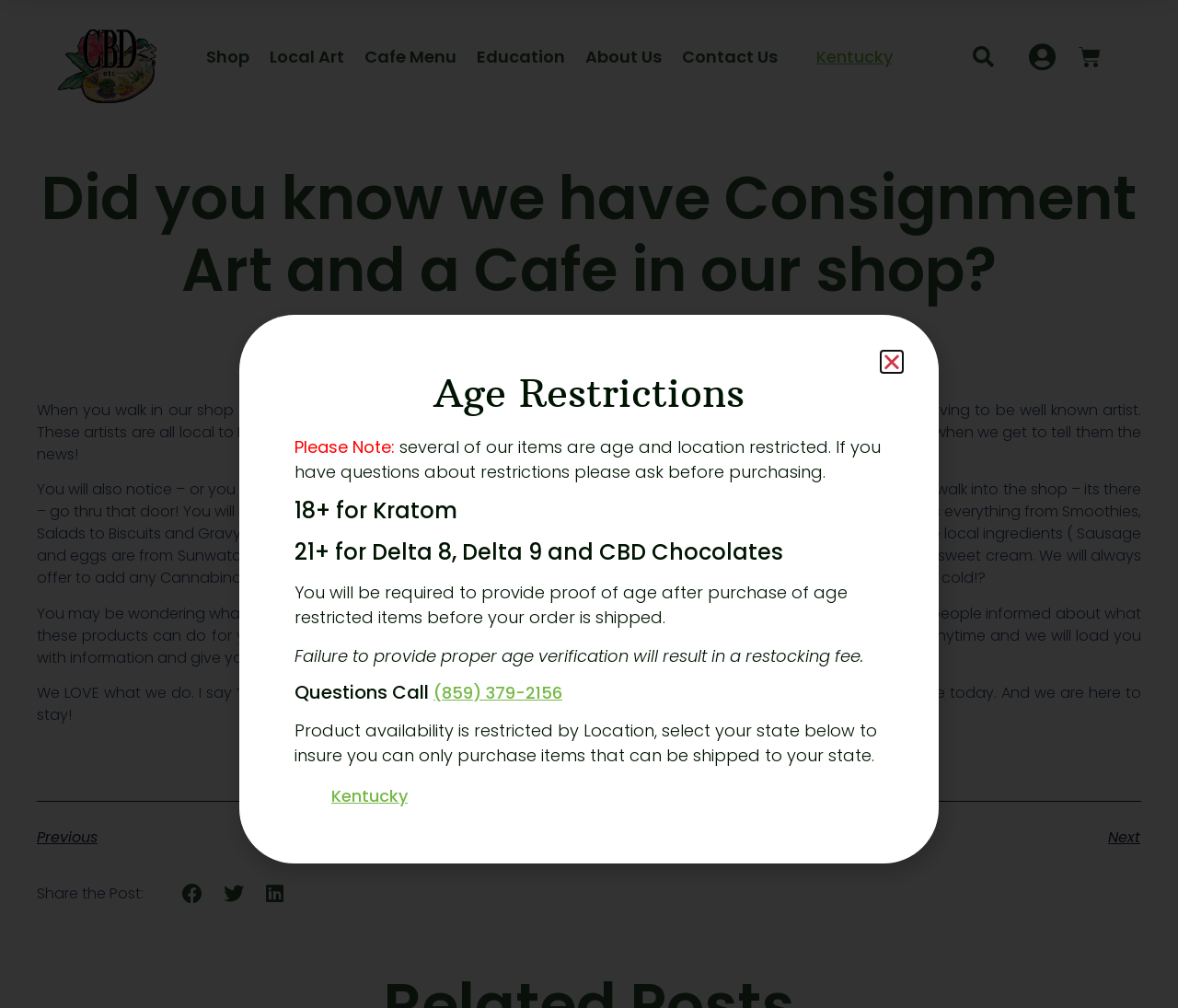Please give the bounding box coordinates of the area that should be clicked to fulfill the following instruction: "Call the phone number for questions". The coordinates should be in the format of four float numbers from 0 to 1, i.e., [left, top, right, bottom].

[0.368, 0.676, 0.477, 0.699]